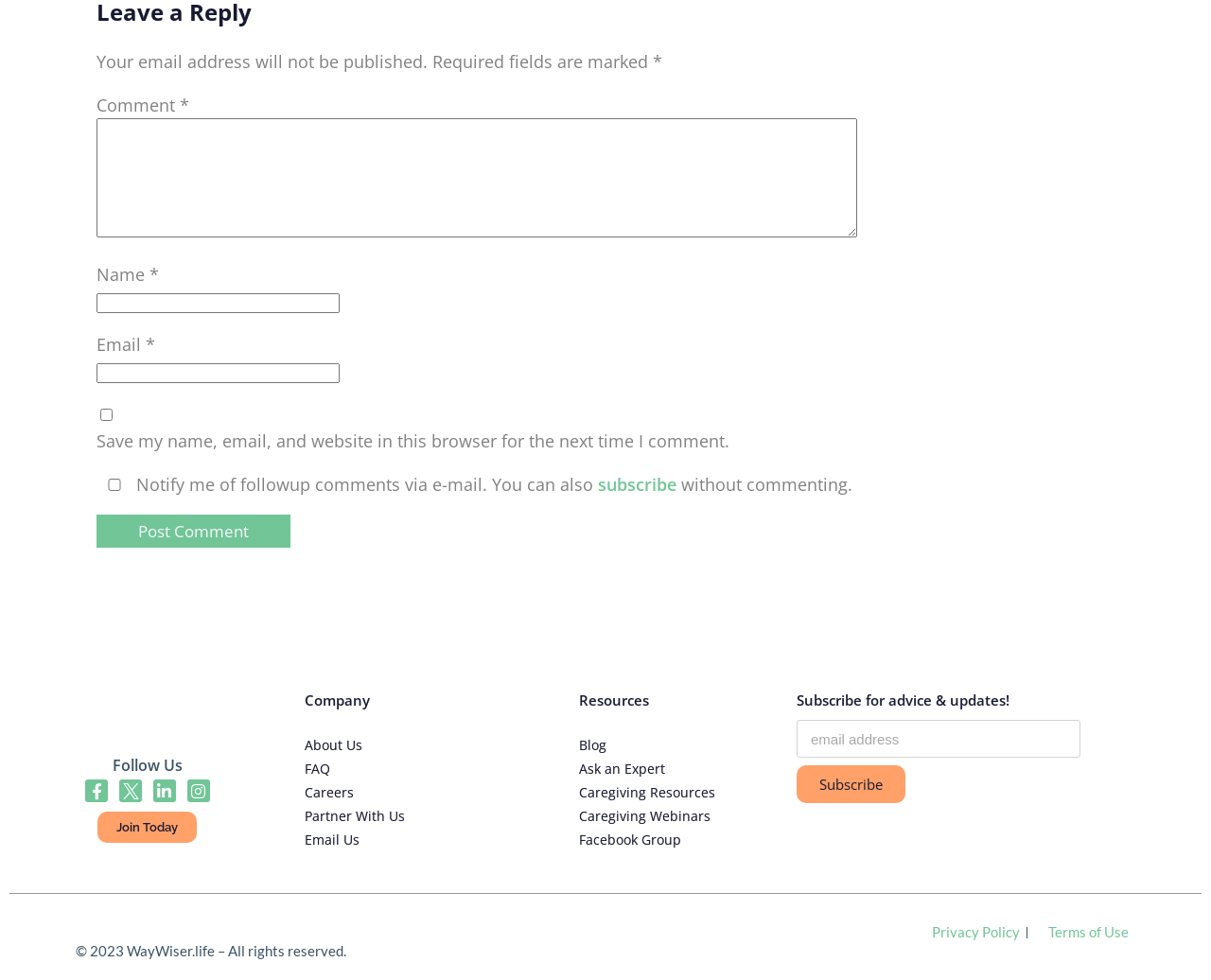Using a single word or phrase, answer the following question: 
What is the link 'Subscribe' used for?

Subscribe for updates